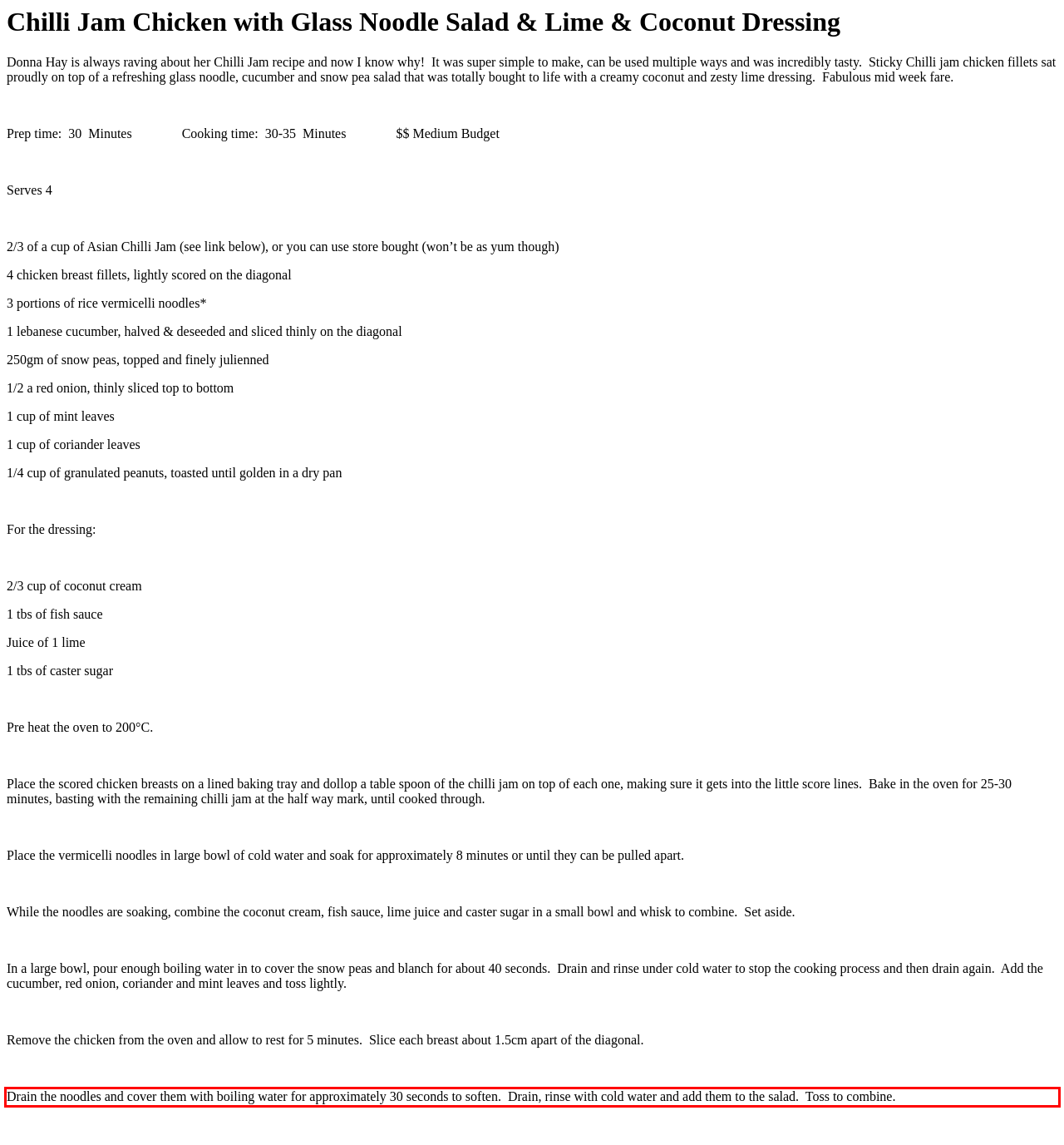Observe the screenshot of the webpage, locate the red bounding box, and extract the text content within it.

Drain the noodles and cover them with boiling water for approximately 30 seconds to soften. Drain, rinse with cold water and add them to the salad. Toss to combine.